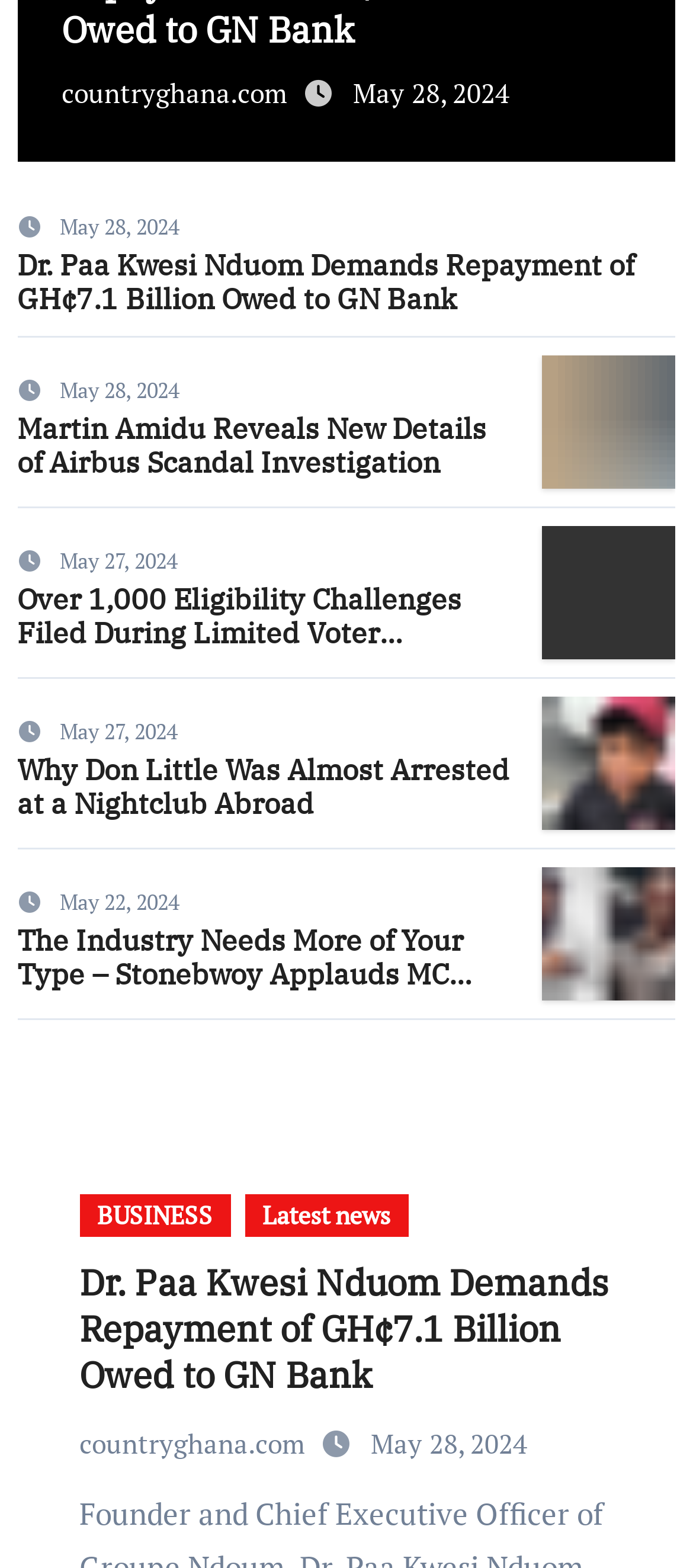Provide a one-word or one-phrase answer to the question:
What category is the news article 'The Industry Needs More of Your Type – Stonebwoy Applauds MC Portfolio' under?

BUSINESS